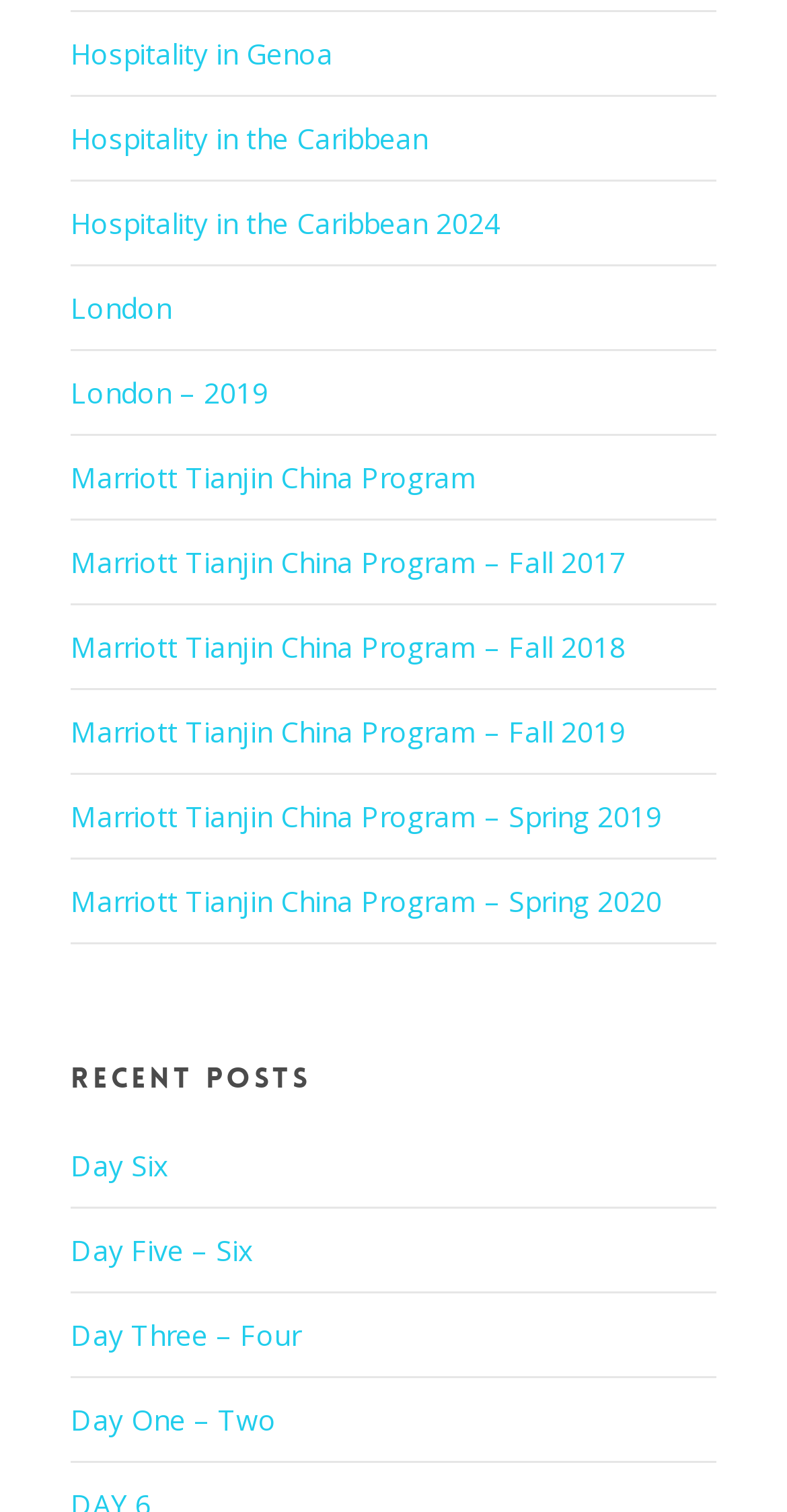Use a single word or phrase to answer the question:
What is the title of the heading below the links?

Recent Posts